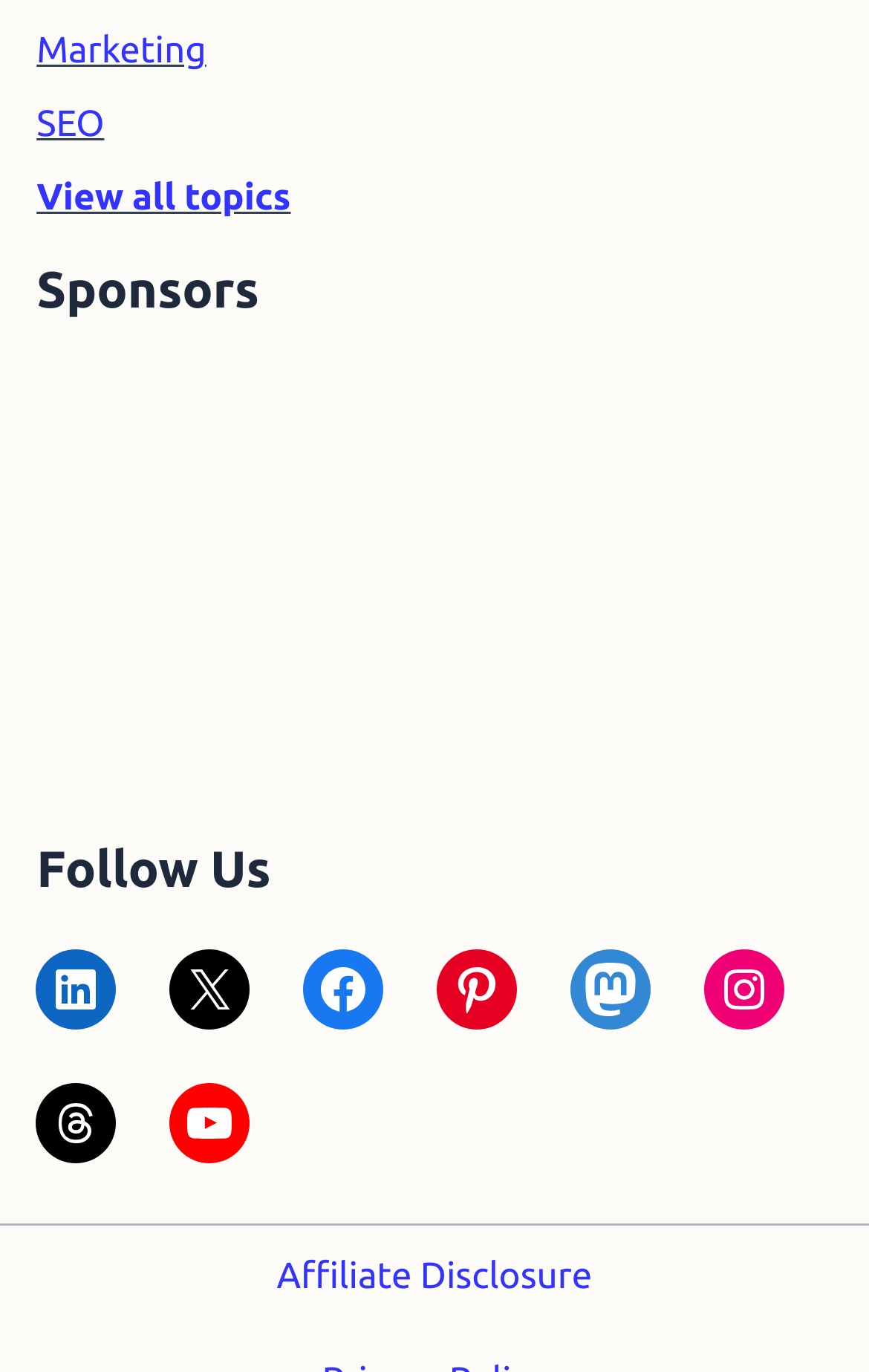Identify the bounding box coordinates for the UI element described as: "noelAdmin". The coordinates should be provided as four floats between 0 and 1: [left, top, right, bottom].

None